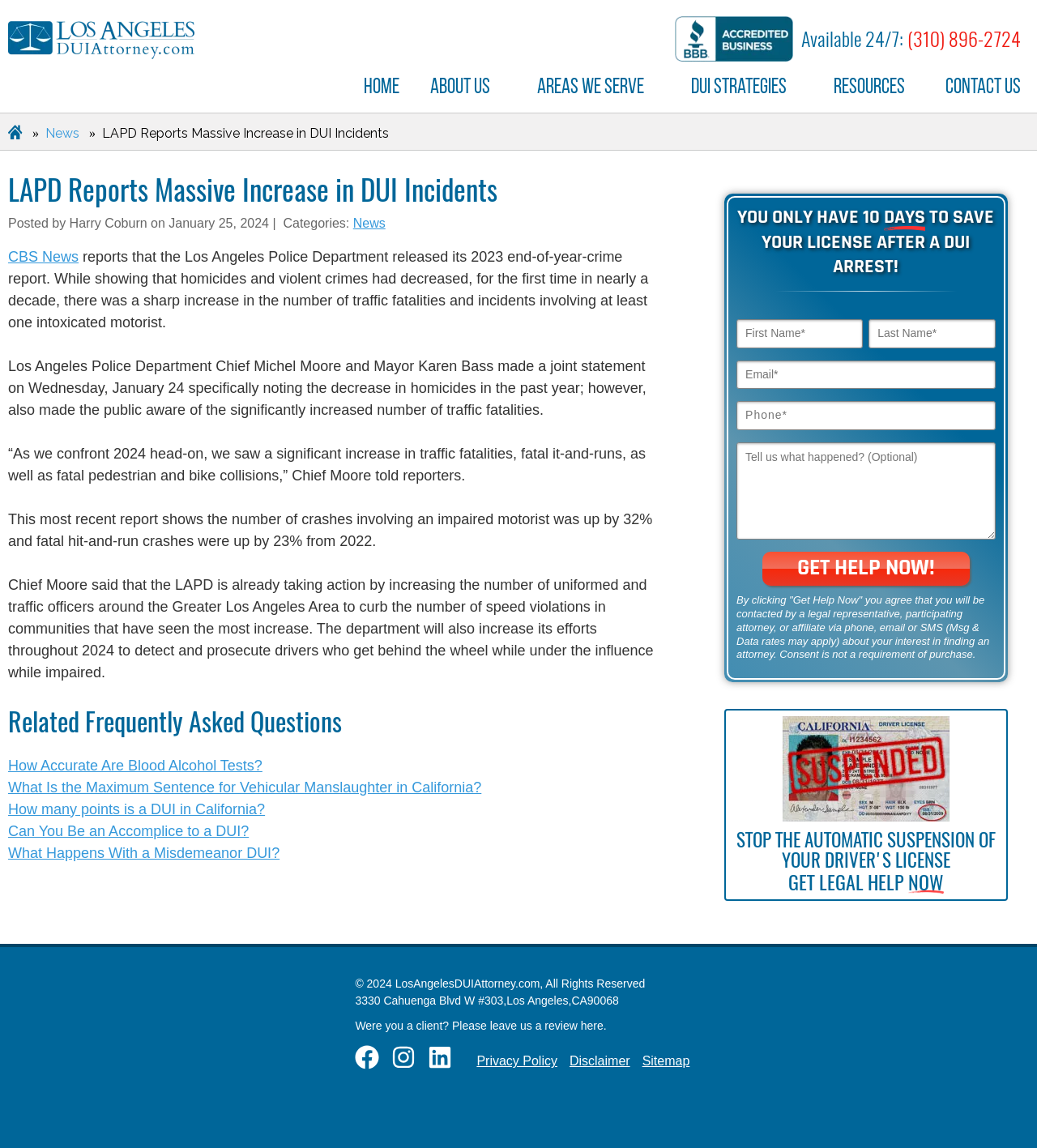How many days do you have to save your license after a DUI arrest?
Please provide a detailed answer to the question.

I found the number by looking at the static text element with the text 'YOU ONLY HAVE 10 DAYS' which is located above the contact form at the bottom of the webpage.